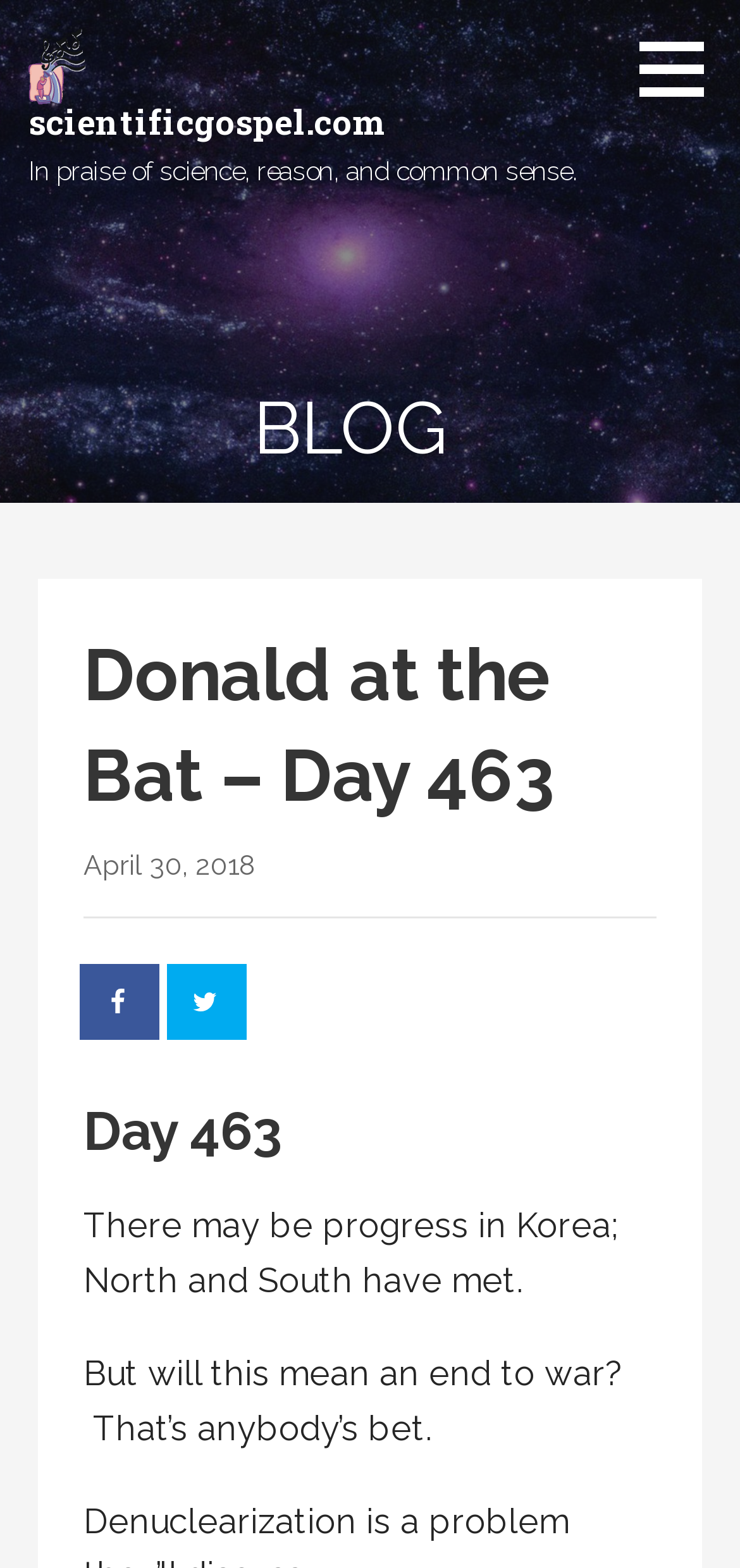What is the name of the website?
Answer the question with as much detail as possible.

I found the name of the website by looking at the link element at the top of the page that says 'scientificgospel.com'.